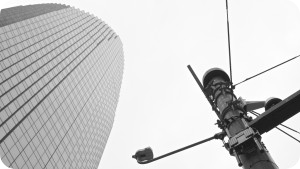Summarize the image with a detailed caption.

The image features a striking perspective of a modern urban environment, showcasing a sleek, curved skyscraper rising in the background, juxtaposed against a sturdy telecommunications pole in the foreground. The building's glass façade reflects the overcast sky, reinforcing the industrial aesthetic of the scene. The pole, equipped with various devices and antennas, signifies the integration of advanced technology in urban living, particularly in the context of Internet of Things (IoT) solutions. This imagery resonates with the theme of digital transformation and connectivity, highlighting the evolution of smart cities where infrastructure supports modern wireless communication.